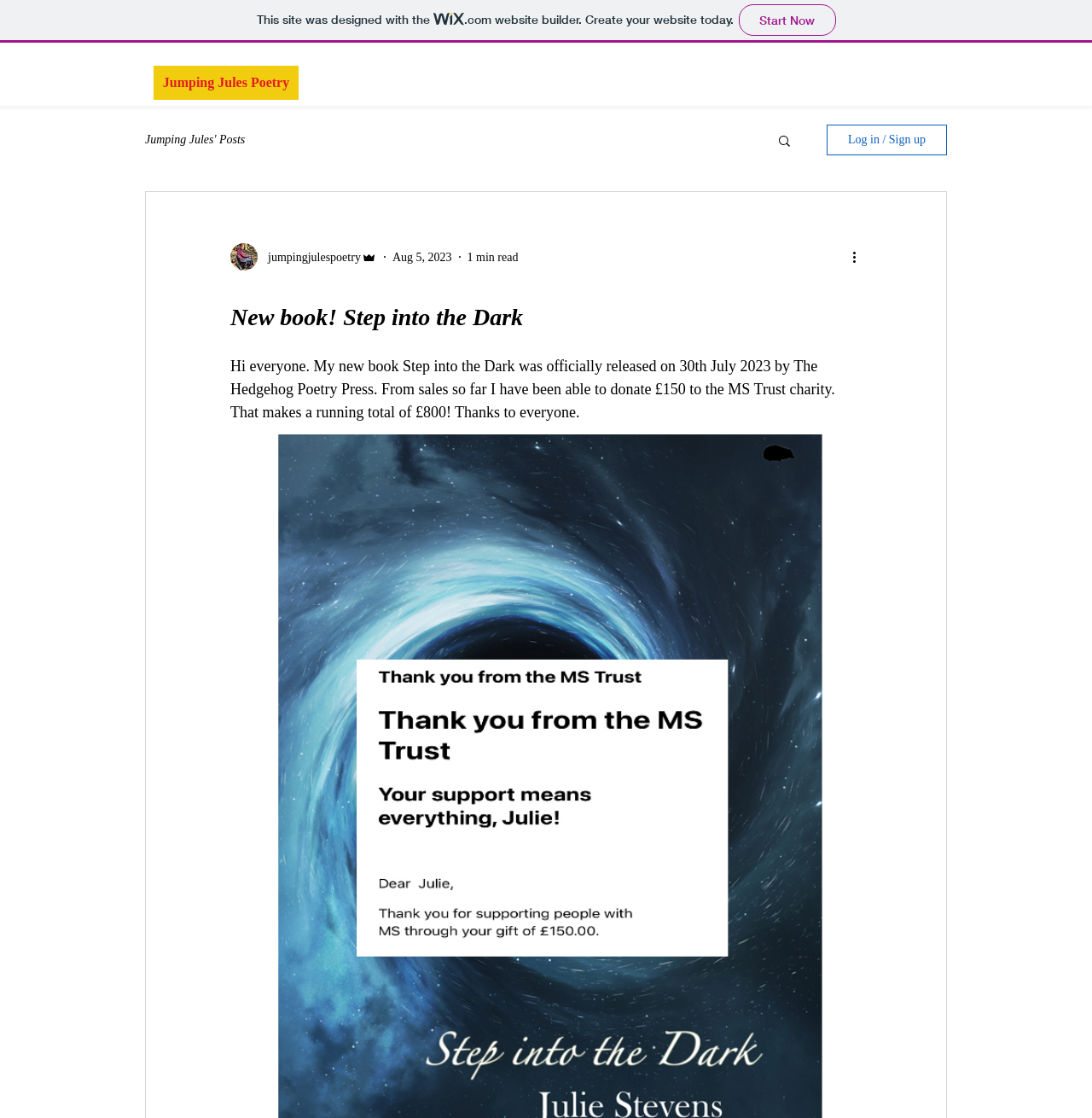Please identify the primary heading on the webpage and return its text.

New book! Step into the Dark